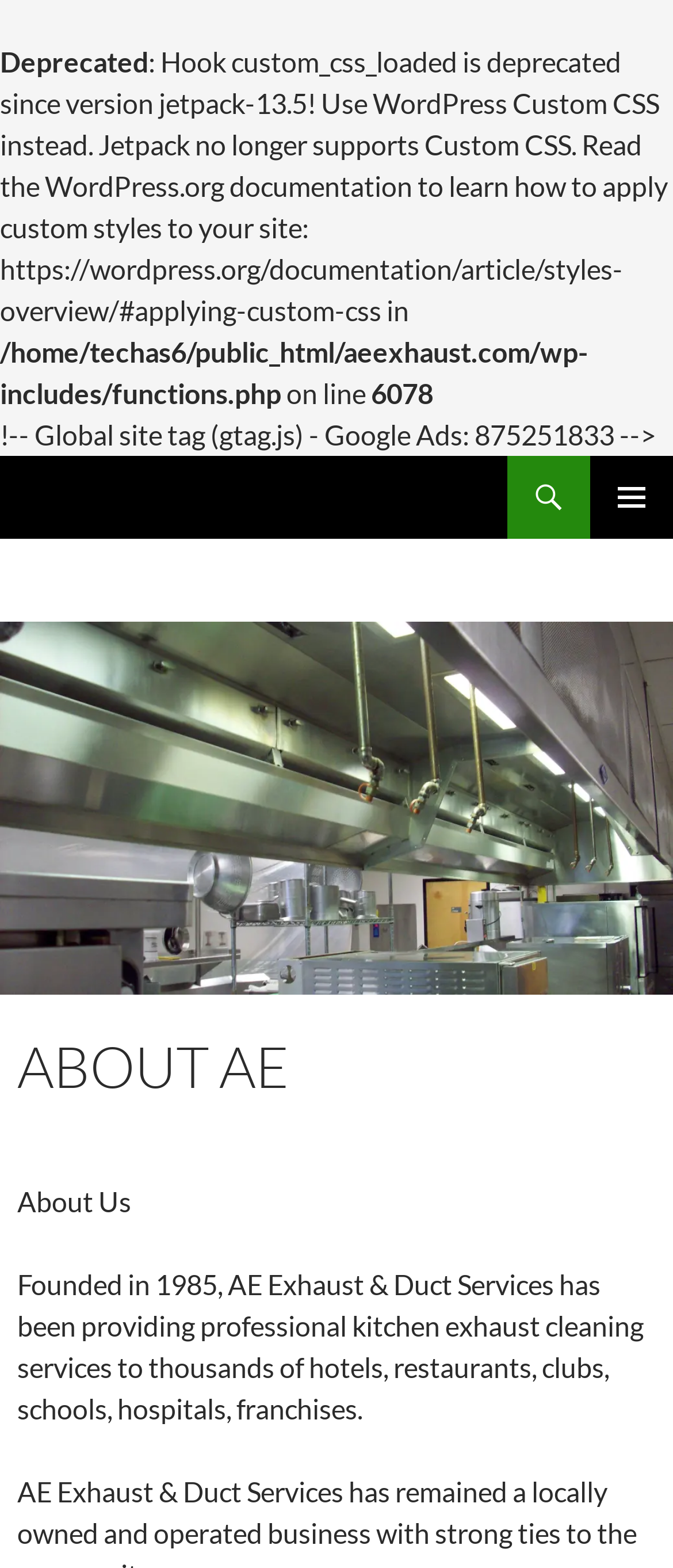What year was AE Exhaust & Duct Services founded? Examine the screenshot and reply using just one word or a brief phrase.

1985